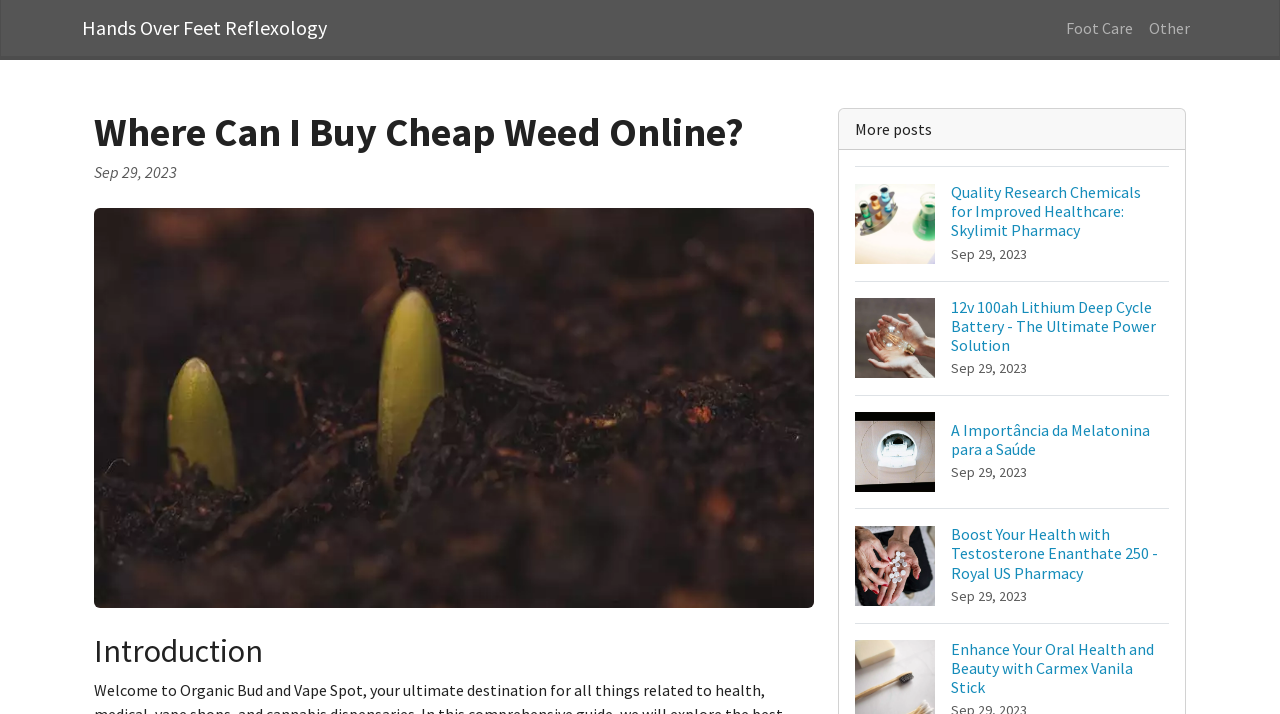Extract the main title from the webpage and generate its text.

Where Can I Buy Cheap Weed Online?